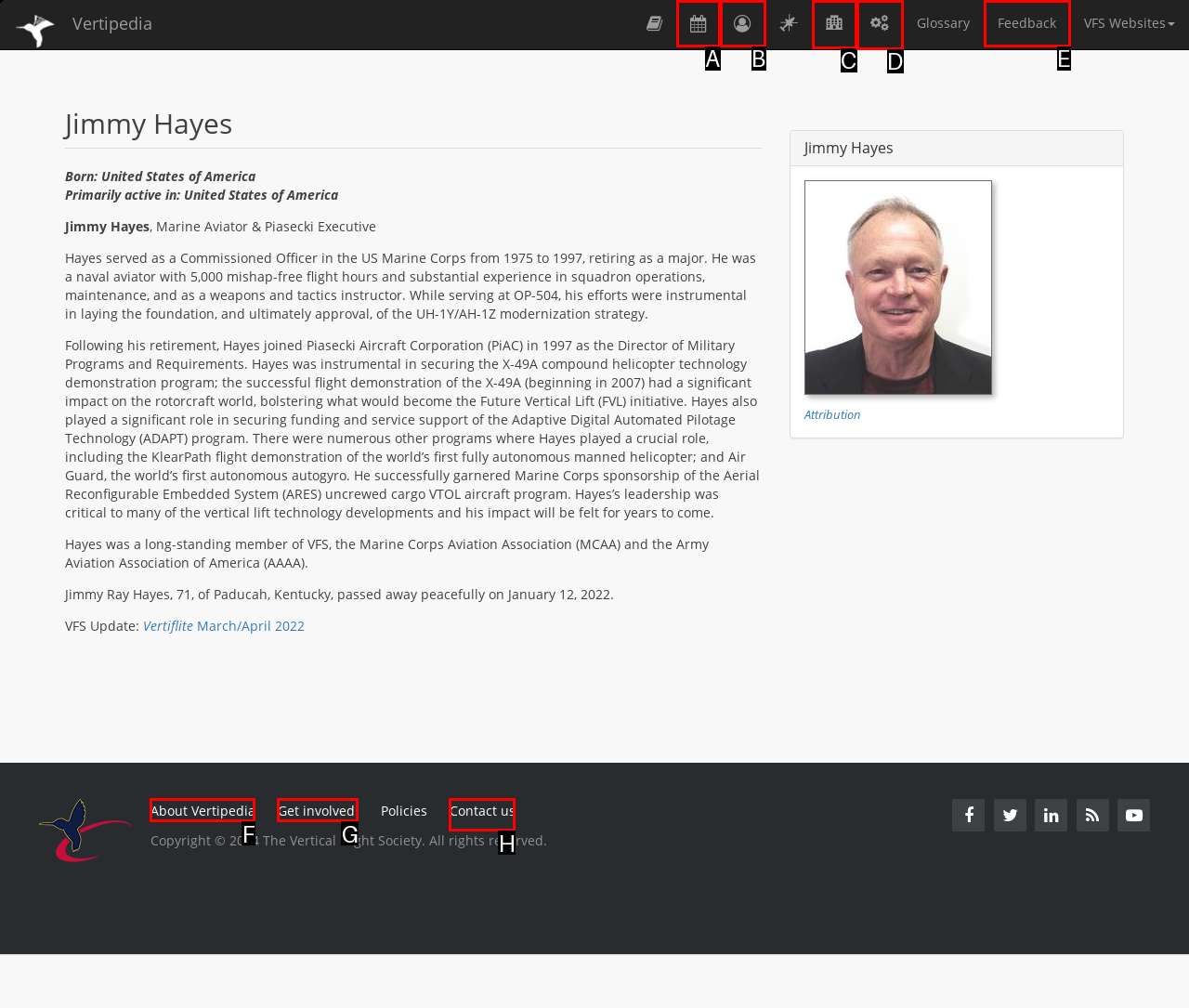Select the HTML element that best fits the description: Get involved!
Respond with the letter of the correct option from the choices given.

G